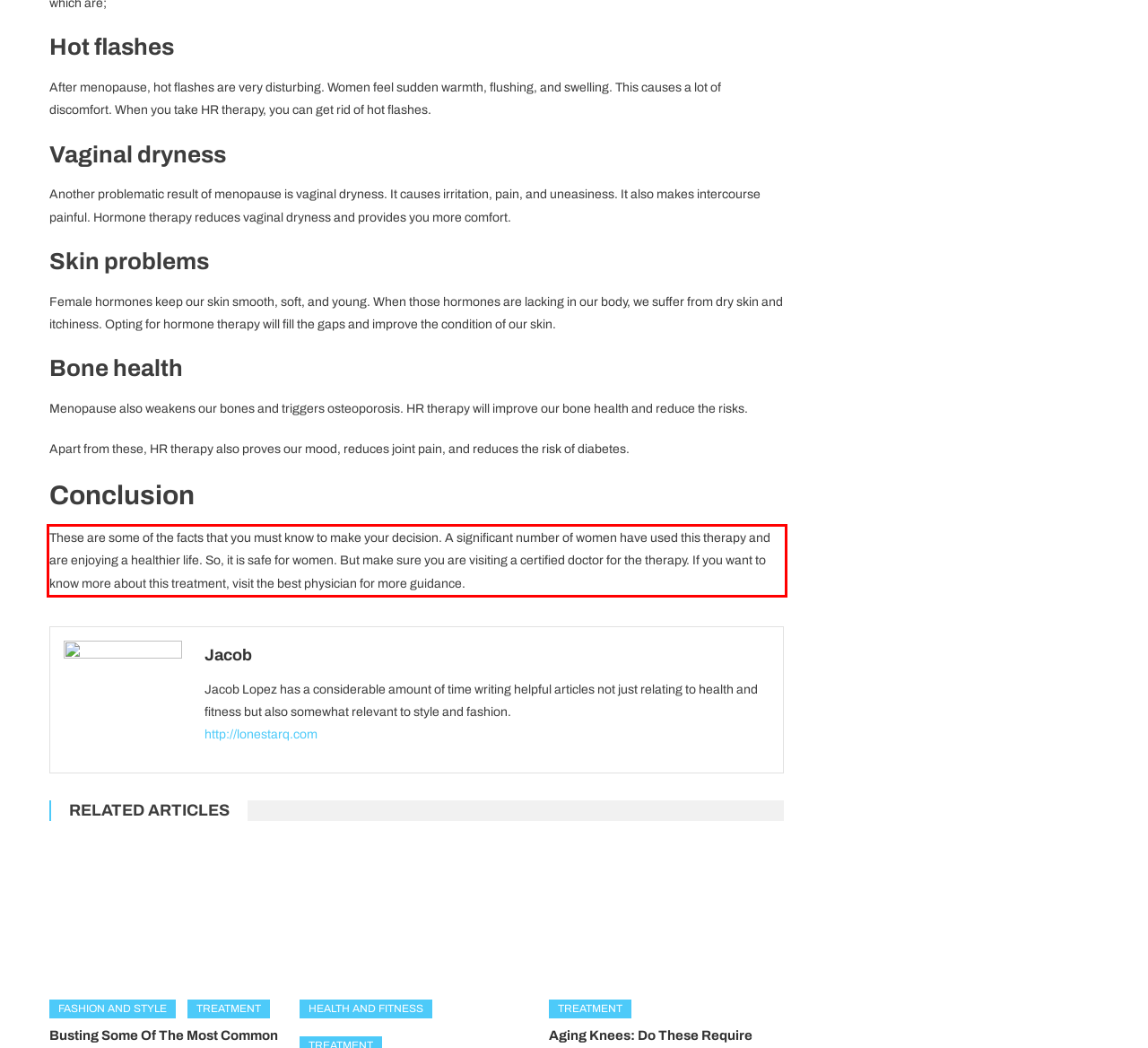Given the screenshot of a webpage, identify the red rectangle bounding box and recognize the text content inside it, generating the extracted text.

These are some of the facts that you must know to make your decision. A significant number of women have used this therapy and are enjoying a healthier life. So, it is safe for women. But make sure you are visiting a certified doctor for the therapy. If you want to know more about this treatment, visit the best physician for more guidance.